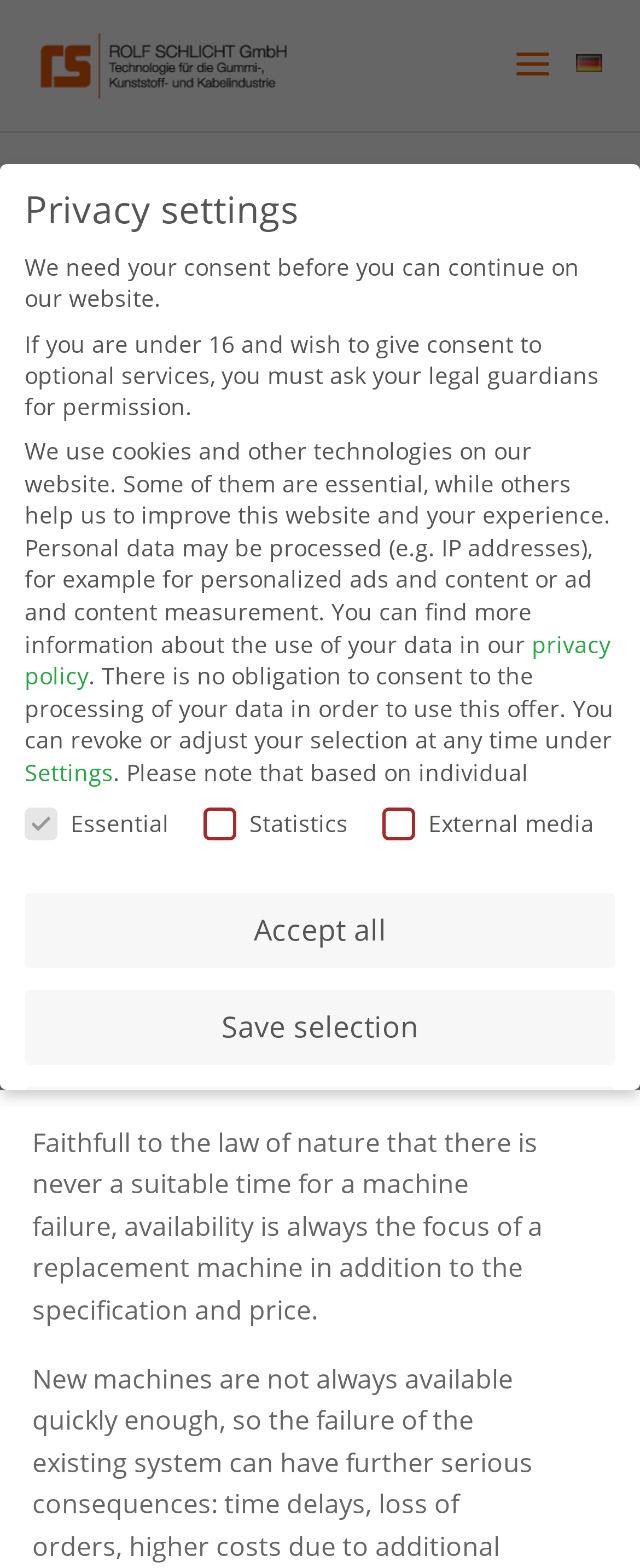Provide a thorough description of this webpage.

The webpage is about used machinery for the rubber and plastics industry, provided by Rolf Schlicht GmbH. At the top left, there is a logo of Rolf Schlicht GmbH, which is an image with a link to the company's website. On the top right, there is a language selection option, "Deutsch", which is an image with a link.

Below the language selection, there is a heading that reads "Used machinery for rubber and plastics industry". Underneath this heading, there is a date "30.11 2020" and a large image that takes up most of the width of the page.

The main content of the page is divided into two sections. On the left side, there are three paragraphs of text that discuss the importance of machine availability in the industry and how Rolf Schlicht GmbH can provide replacement machines quickly.

On the right side, there is a section titled "Privacy settings" with several subheadings and paragraphs that explain how the website uses cookies and other technologies to collect personal data. There are also several checkboxes and buttons that allow users to customize their privacy settings, including options to accept all cookies, save their selection, or only accept essential cookies.

At the bottom of the page, there are several links to related pages, including "Data protection", "Legal Notice", and "Cookie-Details". There are also four buttons that allow users to adjust their privacy settings, including "Individual privacy settings" and "Accept all".